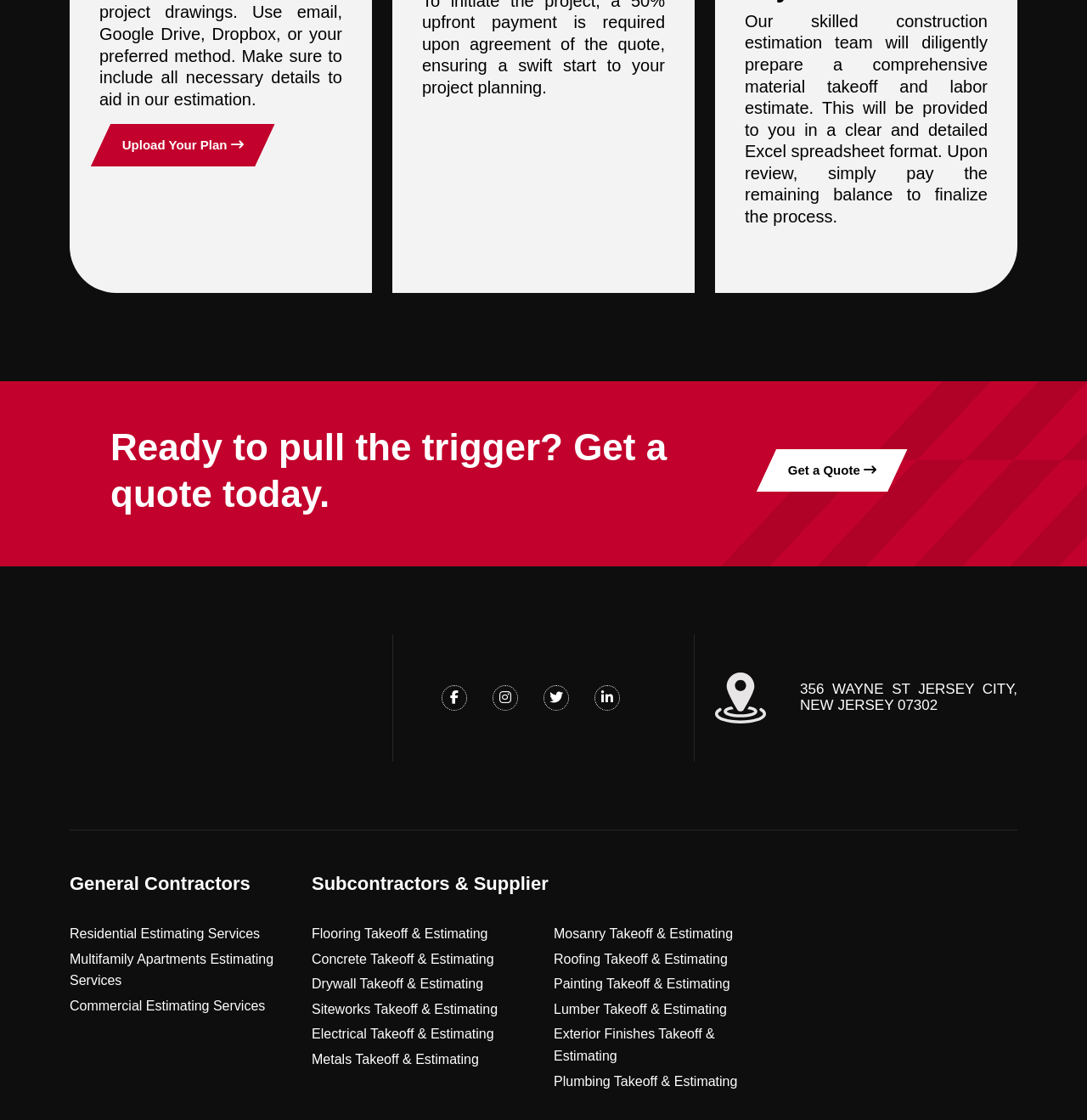What is the service offered by the construction estimation team?
Refer to the image and offer an in-depth and detailed answer to the question.

Based on the StaticText element with OCR text 'Our skilled construction estimation team will diligently prepare a comprehensive material takeoff and labor estimate...', it is clear that the team provides a service that includes material takeoff and labor estimate.